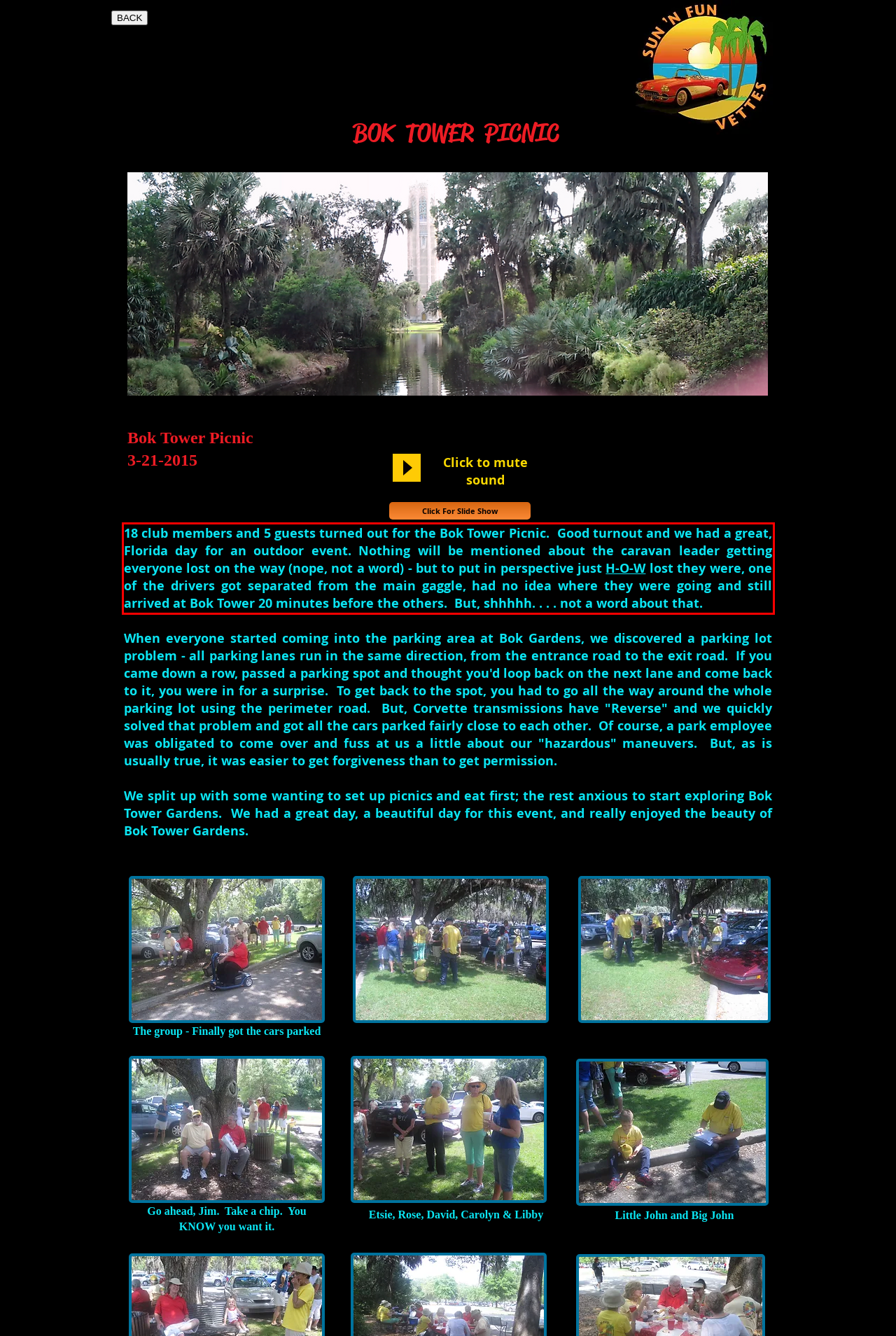Examine the webpage screenshot and use OCR to recognize and output the text within the red bounding box.

18 club members and 5 guests turned out for the Bok Tower Picnic. Good turnout and we had a great, Florida day for an outdoor event. Nothing will be mentioned about the caravan leader getting everyone lost on the way (nope, not a word) - but to put in perspective just H-O-W lost they were, one of the drivers got separated from the main gaggle, had no idea where they were going and still arrived at Bok Tower 20 minutes before the others. But, shhhhh. . . . not a word about that.